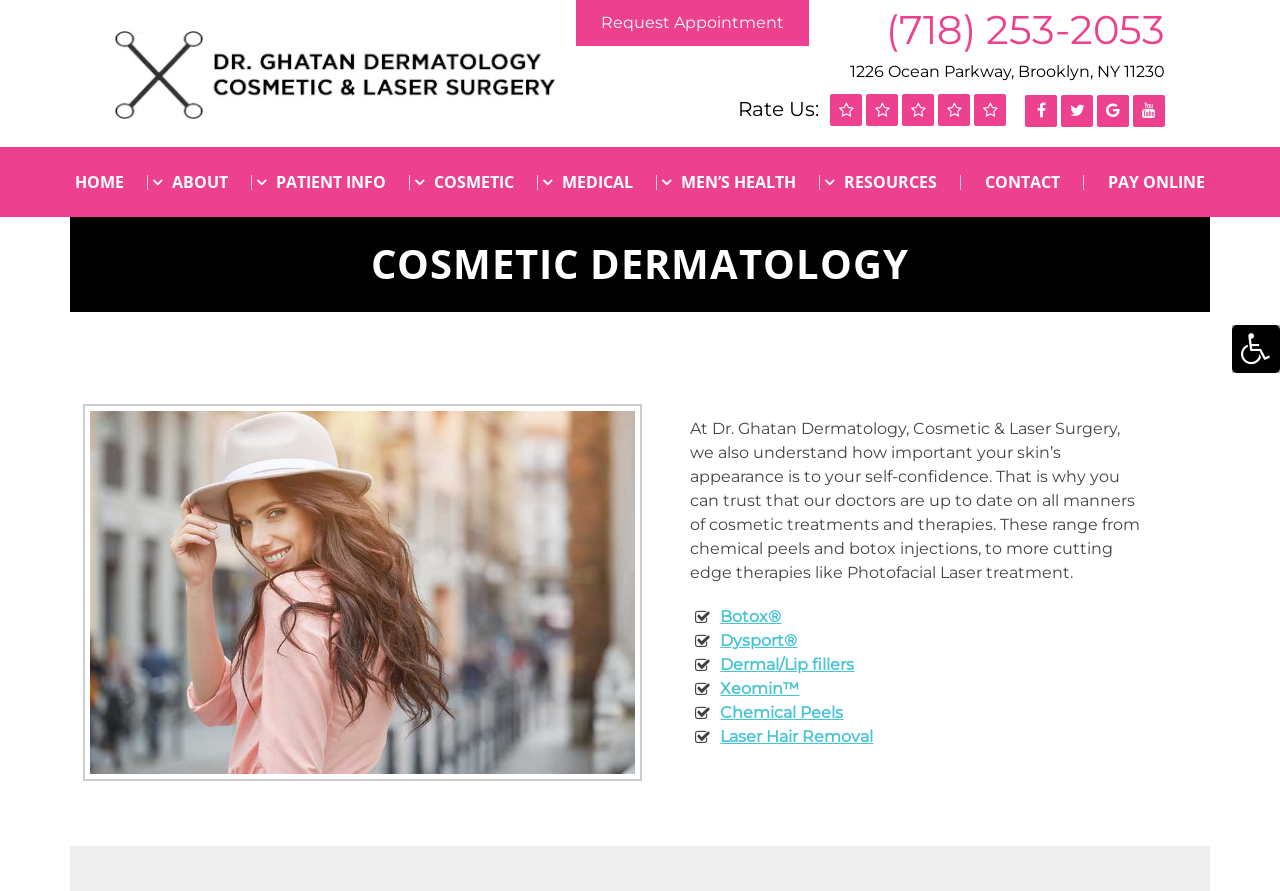What is the purpose of the 'Rate Us:' section?
Use the image to answer the question with a single word or phrase.

To rate the office